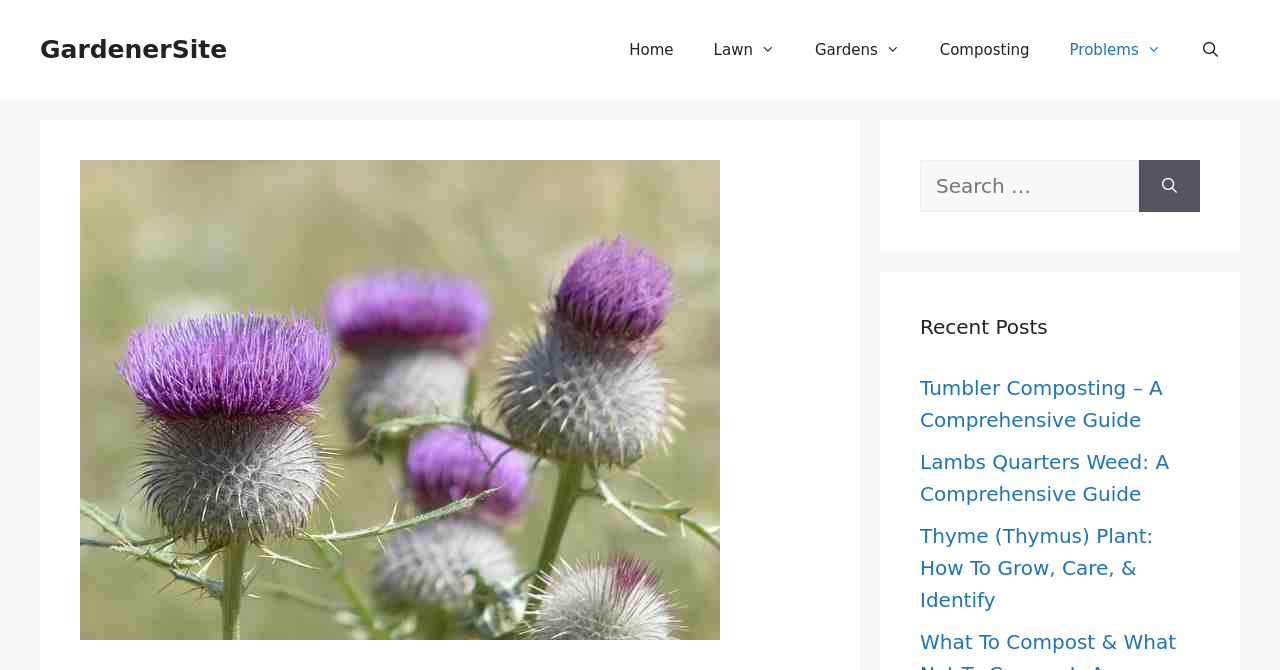Can you extract the primary headline text from the webpage?

How to Identify and Control Canada Thistle Weed?